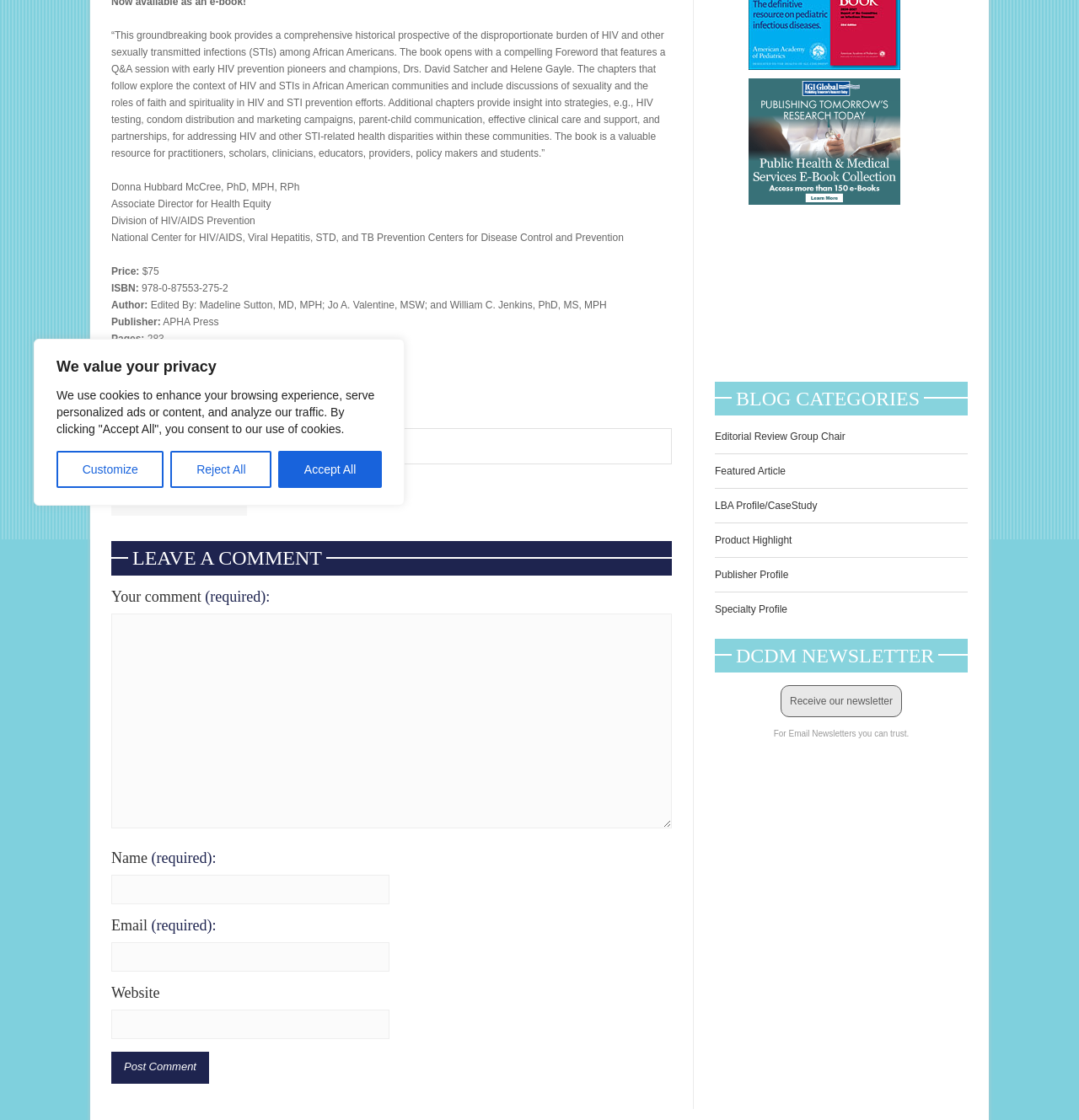Using the element description provided, determine the bounding box coordinates in the format (top-left x, top-left y, bottom-right x, bottom-right y). Ensure that all values are floating point numbers between 0 and 1. Element description: parent_node: Email (required): name="email"

[0.103, 0.841, 0.361, 0.868]